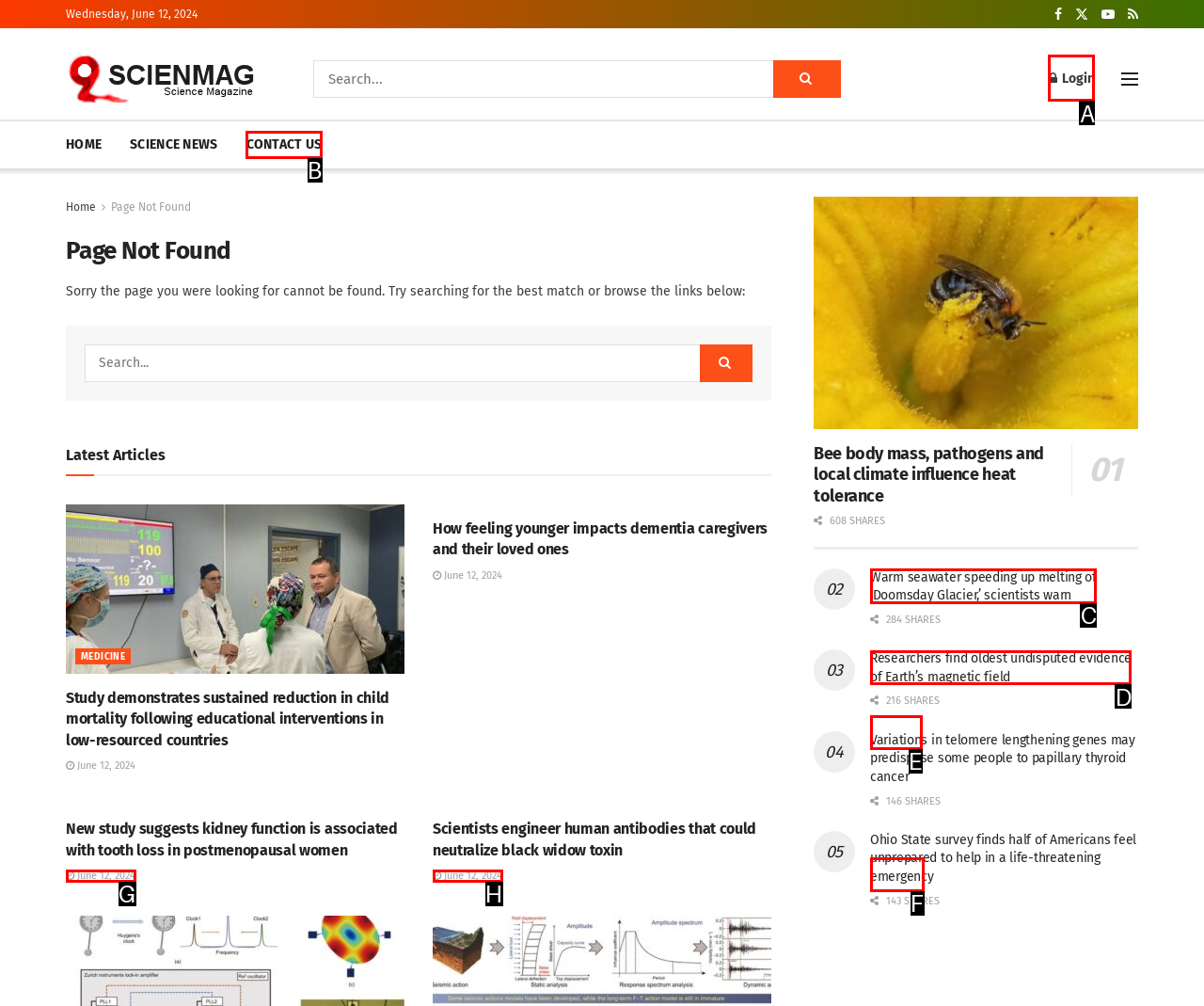Given the instruction: Login to the website, which HTML element should you click on?
Answer with the letter that corresponds to the correct option from the choices available.

A